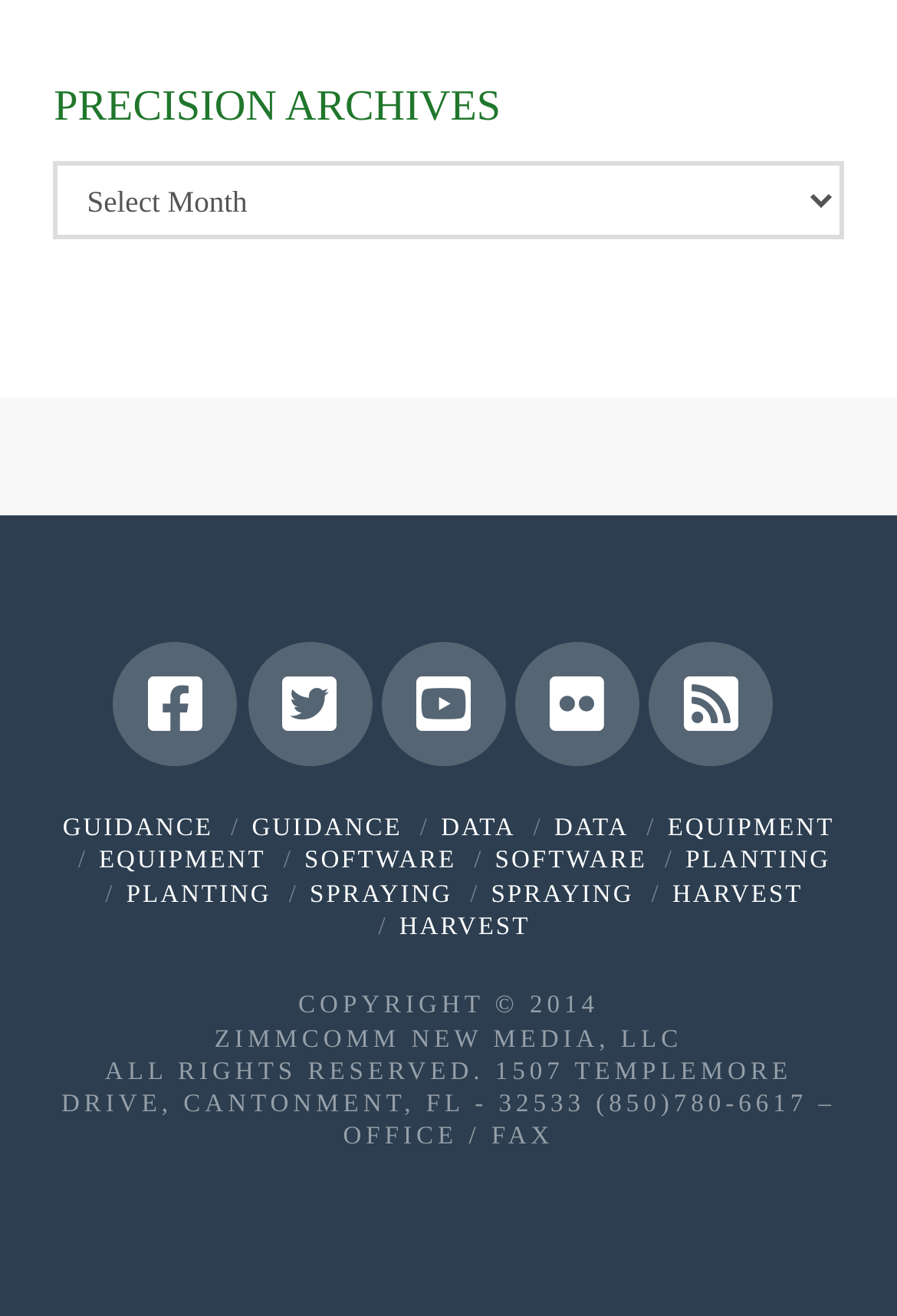Please respond to the question using a single word or phrase:
What is the copyright year?

2014